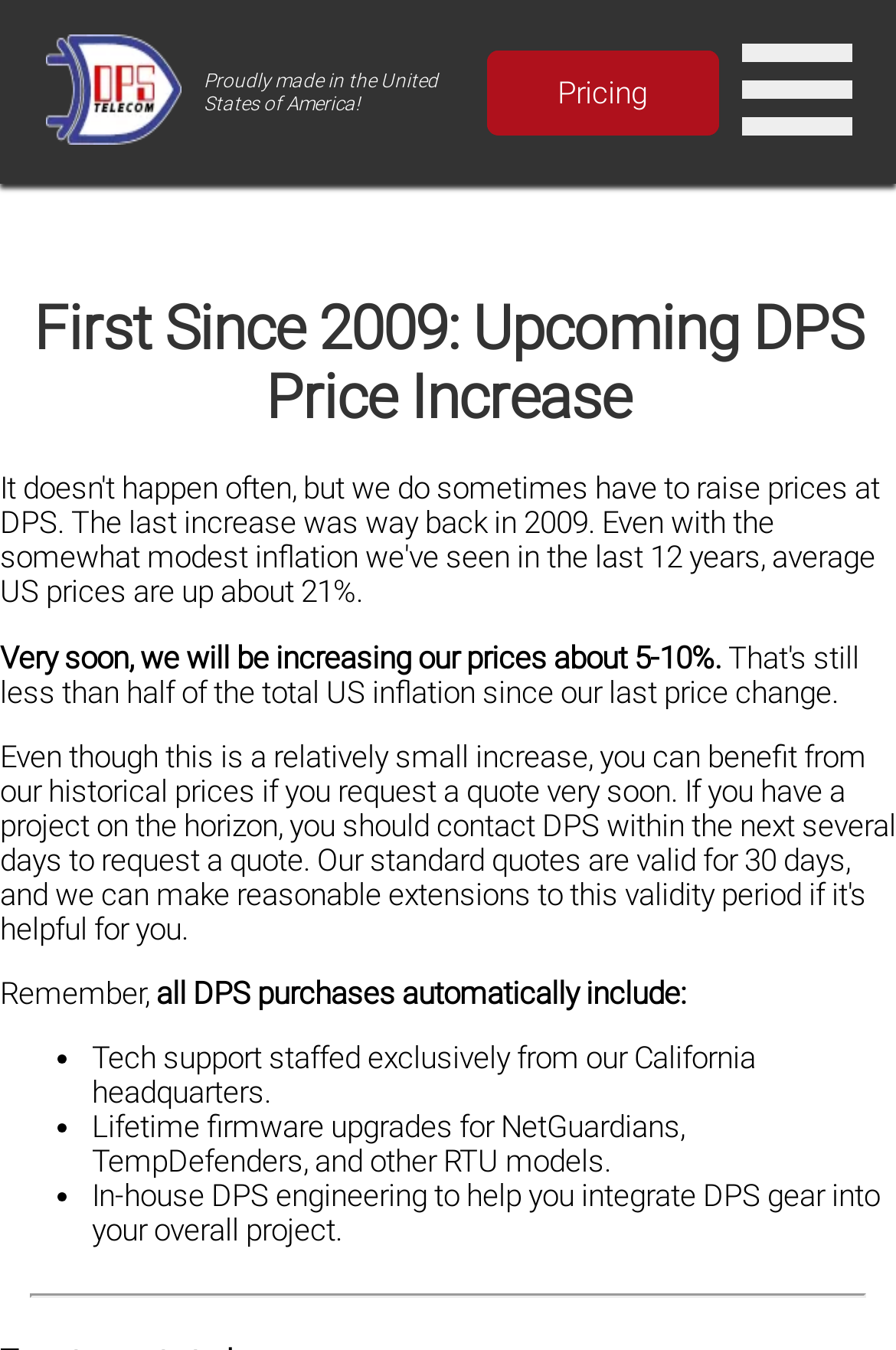For the given element description Pricing, determine the bounding box coordinates of the UI element. The coordinates should follow the format (top-left x, top-left y, bottom-right x, bottom-right y) and be within the range of 0 to 1.

[0.542, 0.037, 0.801, 0.1]